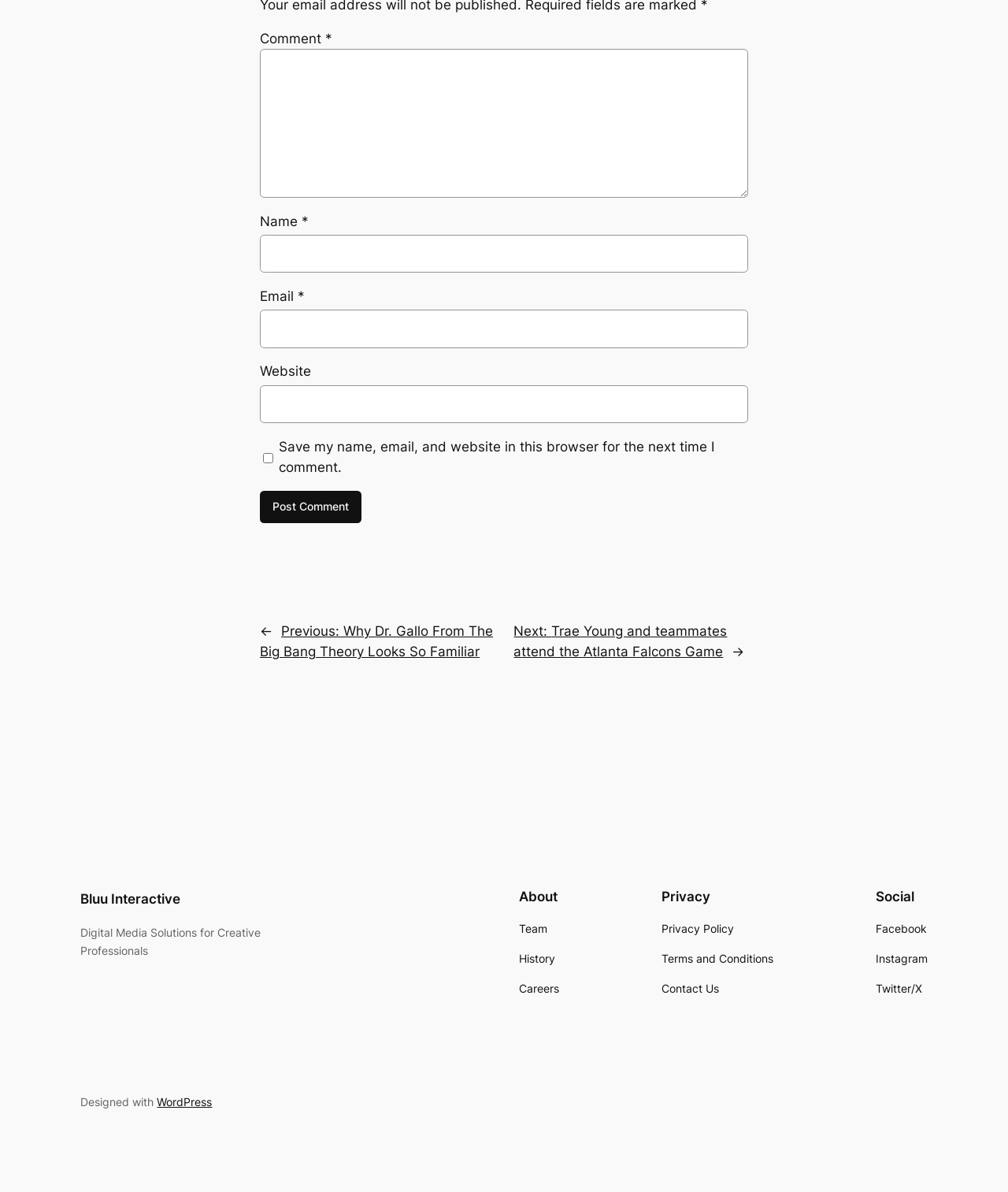Determine the bounding box for the HTML element described here: "parent_node: Website name="url"". The coordinates should be given as [left, top, right, bottom] with each number being a float between 0 and 1.

[0.258, 0.323, 0.742, 0.355]